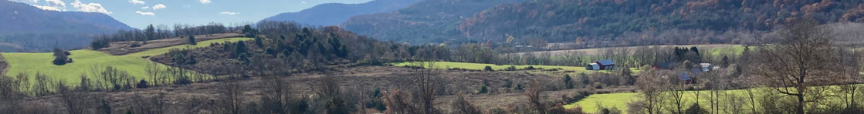Describe thoroughly the contents of the image.

A serene landscape graced by gently rolling hills showcases a vibrant patchwork of lush green fields beneath a bright, cloud-dotted sky. The distant mountains provide a majestic backdrop, their slopes adorned with trees reflecting the mellow hues of autumn foliage. In the foreground, the peaceful rural scene features a few scattered structures, hinting at the harmony of nature and community life in the Town of Hoosick. This picturesque setting captures the essence of the region’s charm and tranquility, inviting viewers to appreciate the beauty of the outdoors.